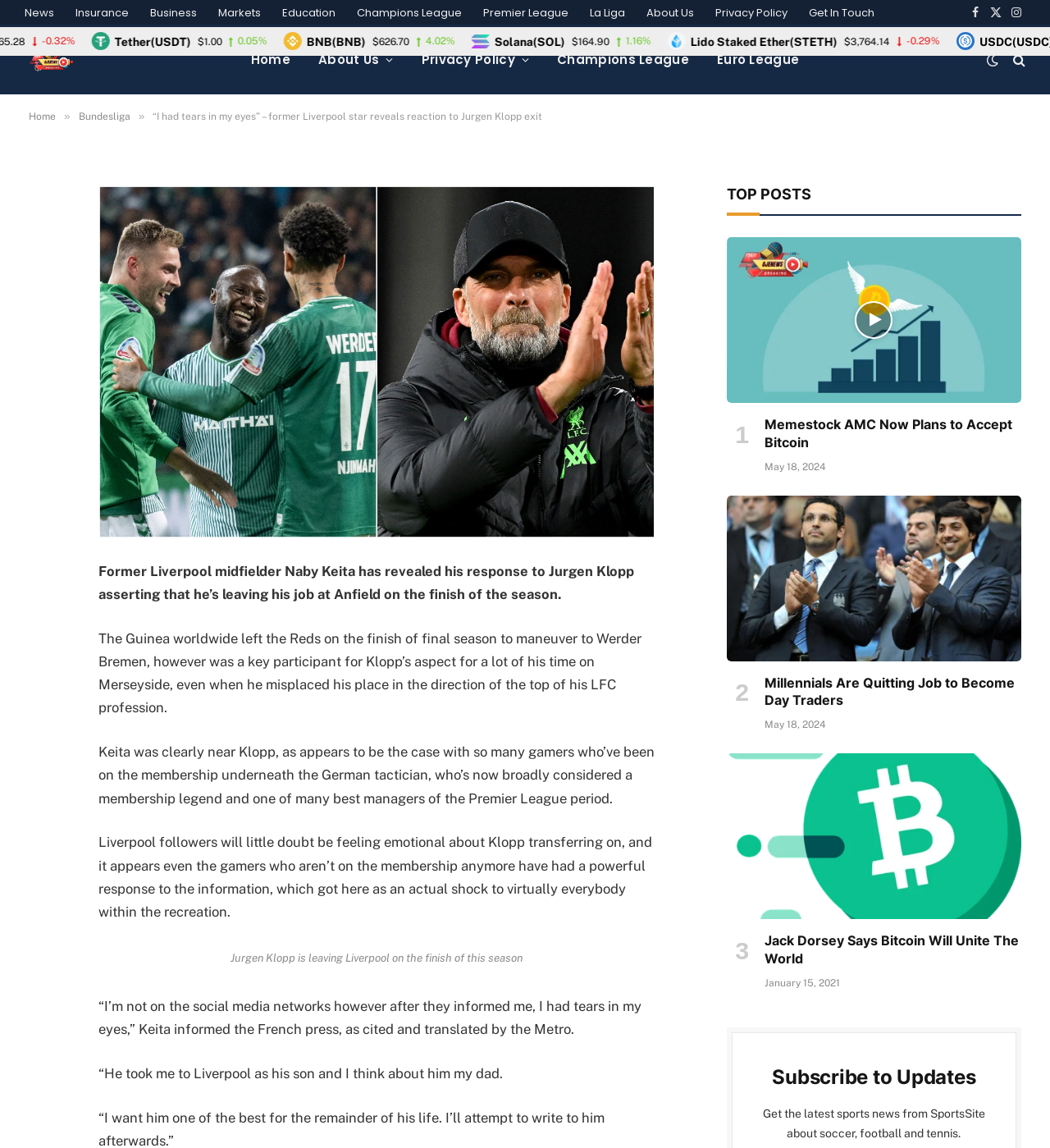Can you show the bounding box coordinates of the region to click on to complete the task described in the instruction: "Click on the 'Champions League' link"?

[0.33, 0.0, 0.45, 0.021]